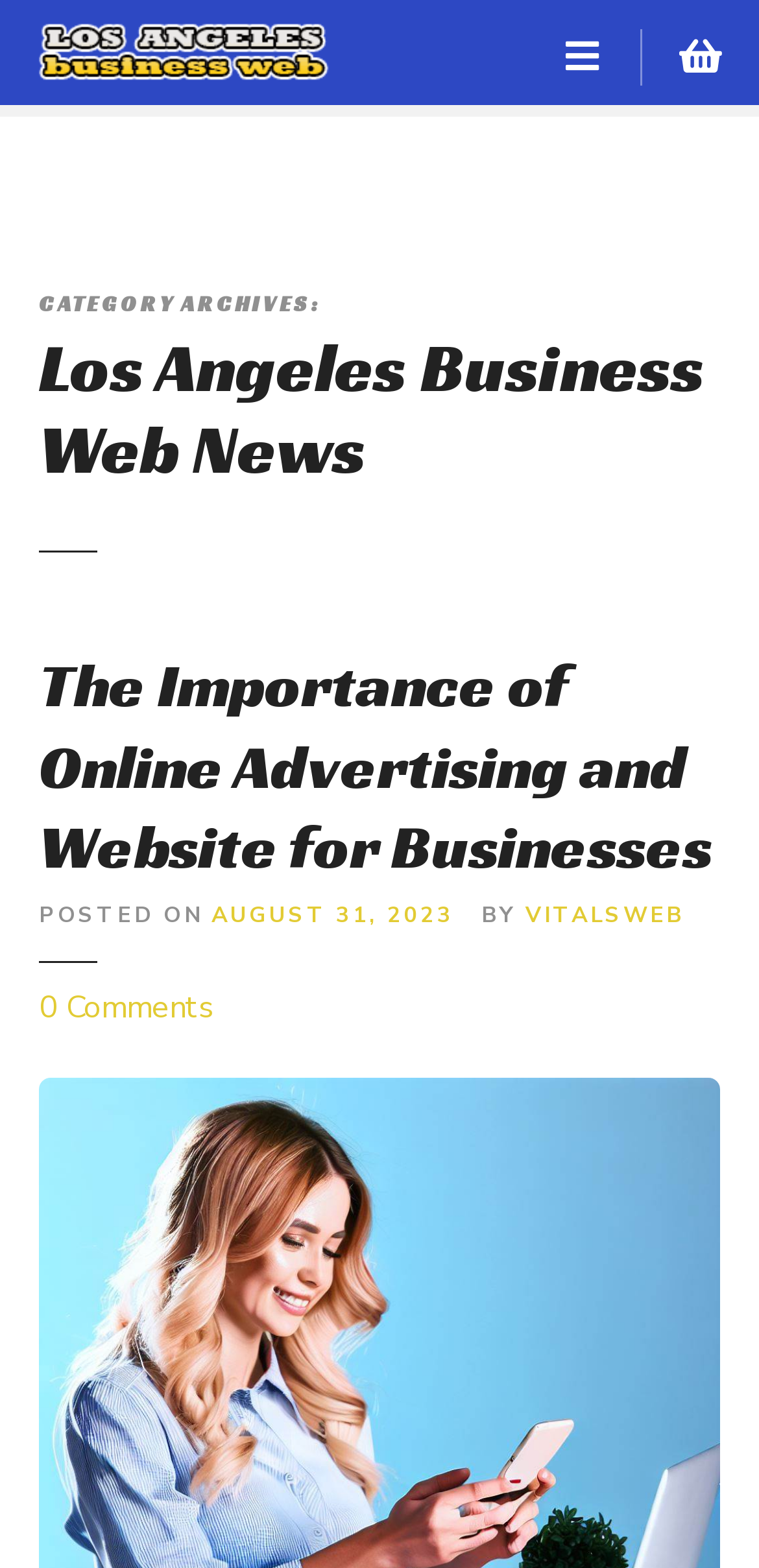Review the image closely and give a comprehensive answer to the question: How many comments are there on the latest article?

According to the link '0 Comments on The Importance of Online Advertising and Website for Businesses', there are 0 comments on the latest article.